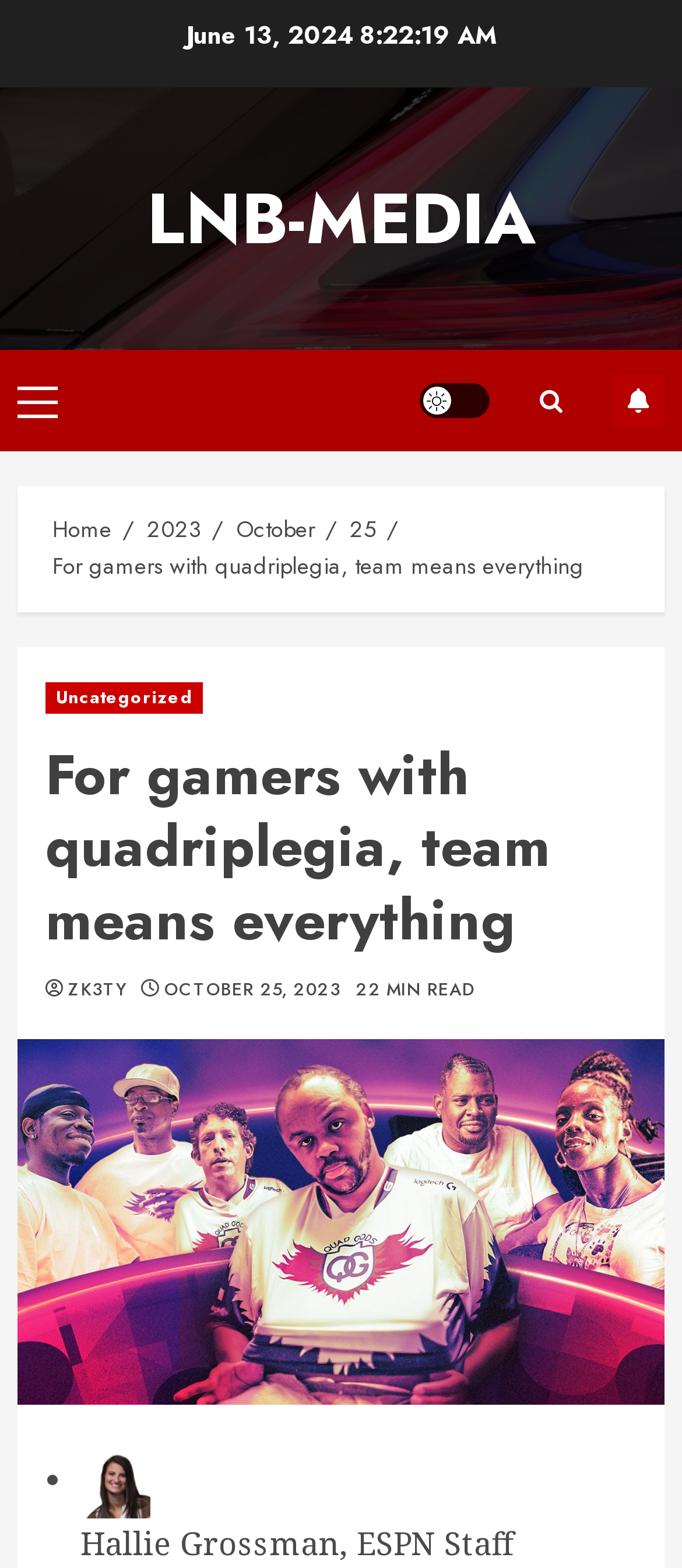How many links are in the primary menu?
Answer the question with a single word or phrase derived from the image.

1